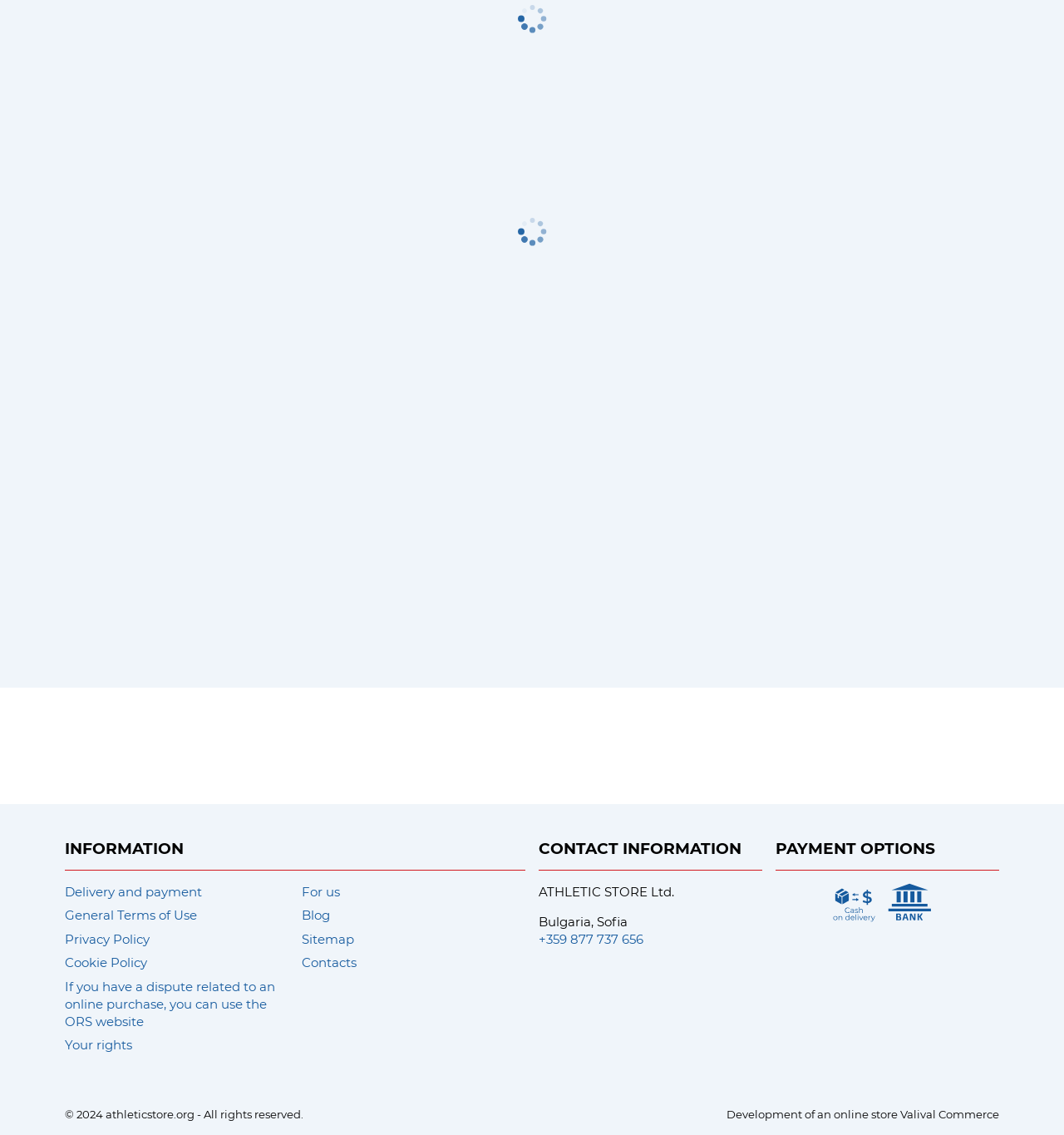For the element described, predict the bounding box coordinates as (top-left x, top-left y, bottom-right x, bottom-right y). All values should be between 0 and 1. Element description: +359 877 737 656

[0.507, 0.82, 0.605, 0.834]